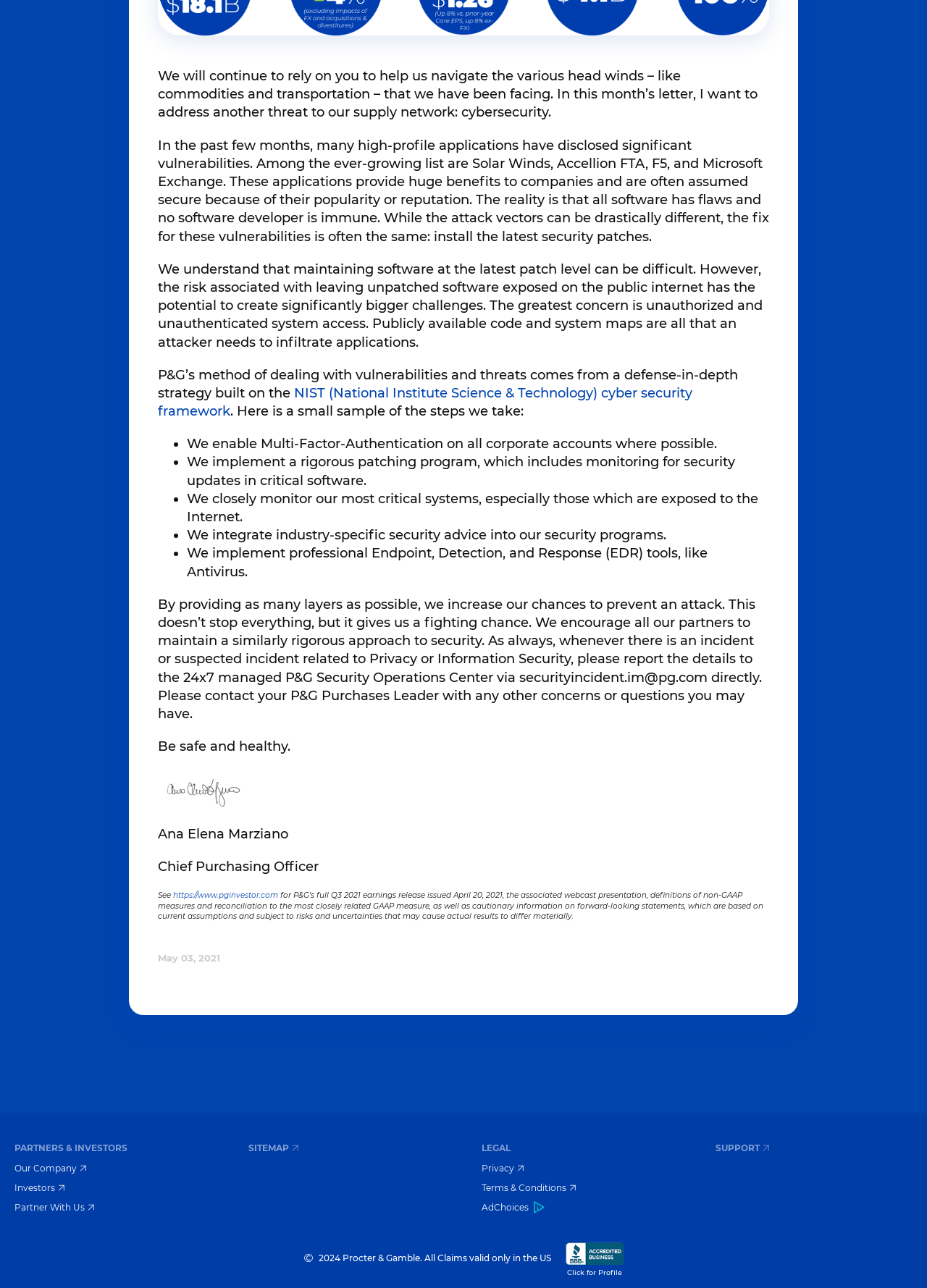Given the element description, predict the bounding box coordinates in the format (top-left x, top-left y, bottom-right x, bottom-right y). Make sure all values are between 0 and 1. Here is the element description: https://www.pginvestor.com

[0.187, 0.692, 0.3, 0.699]